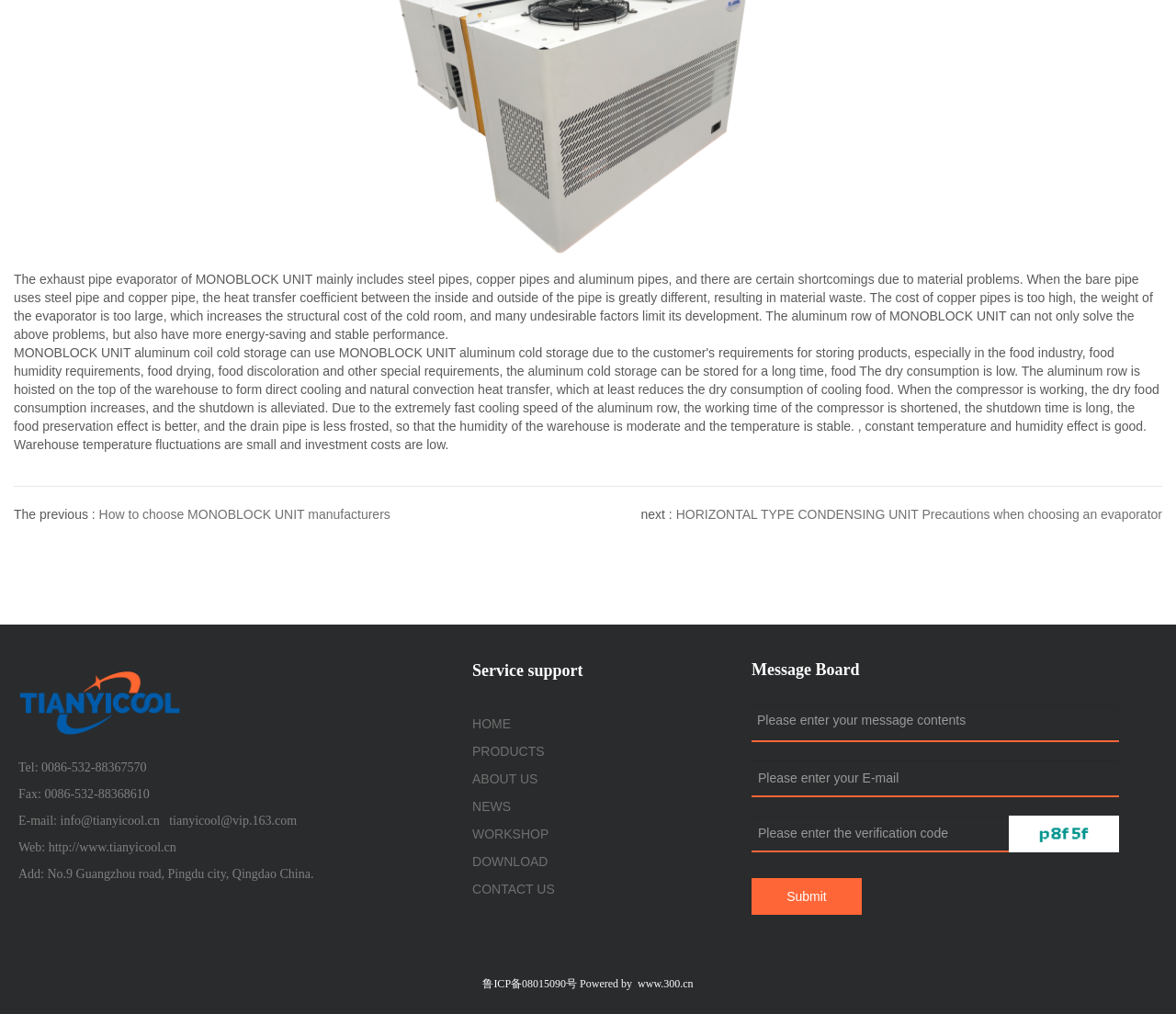Could you specify the bounding box coordinates for the clickable section to complete the following instruction: "Click the link to learn how to choose MONOBLOCK UNIT manufacturers"?

[0.084, 0.5, 0.332, 0.515]